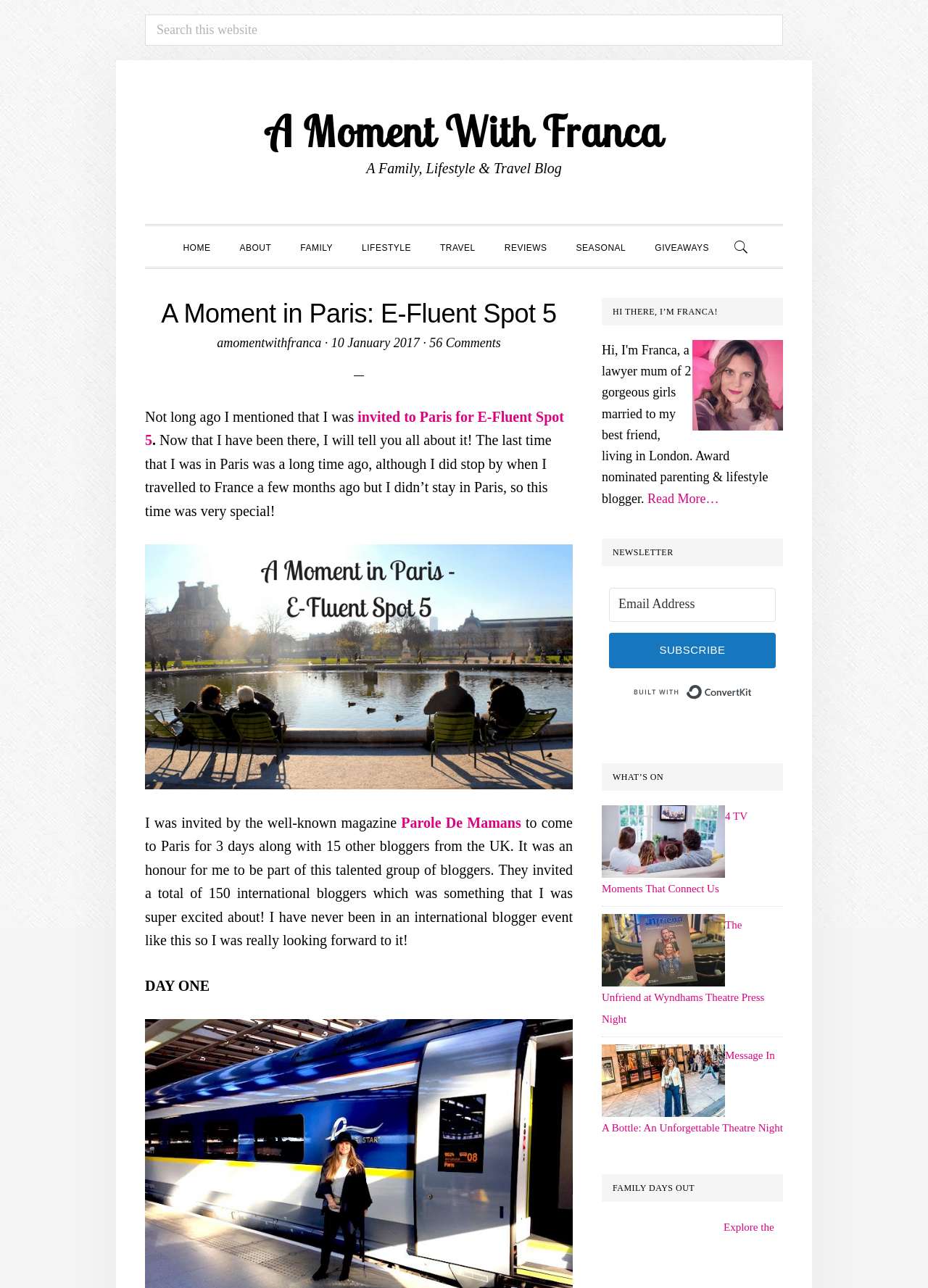Utilize the details in the image to give a detailed response to the question: How many international bloggers were invited to the event?

I found the answer by reading the text content of the webpage, where it says 'They invited a total of 150 international bloggers which was something that I was super excited about!'